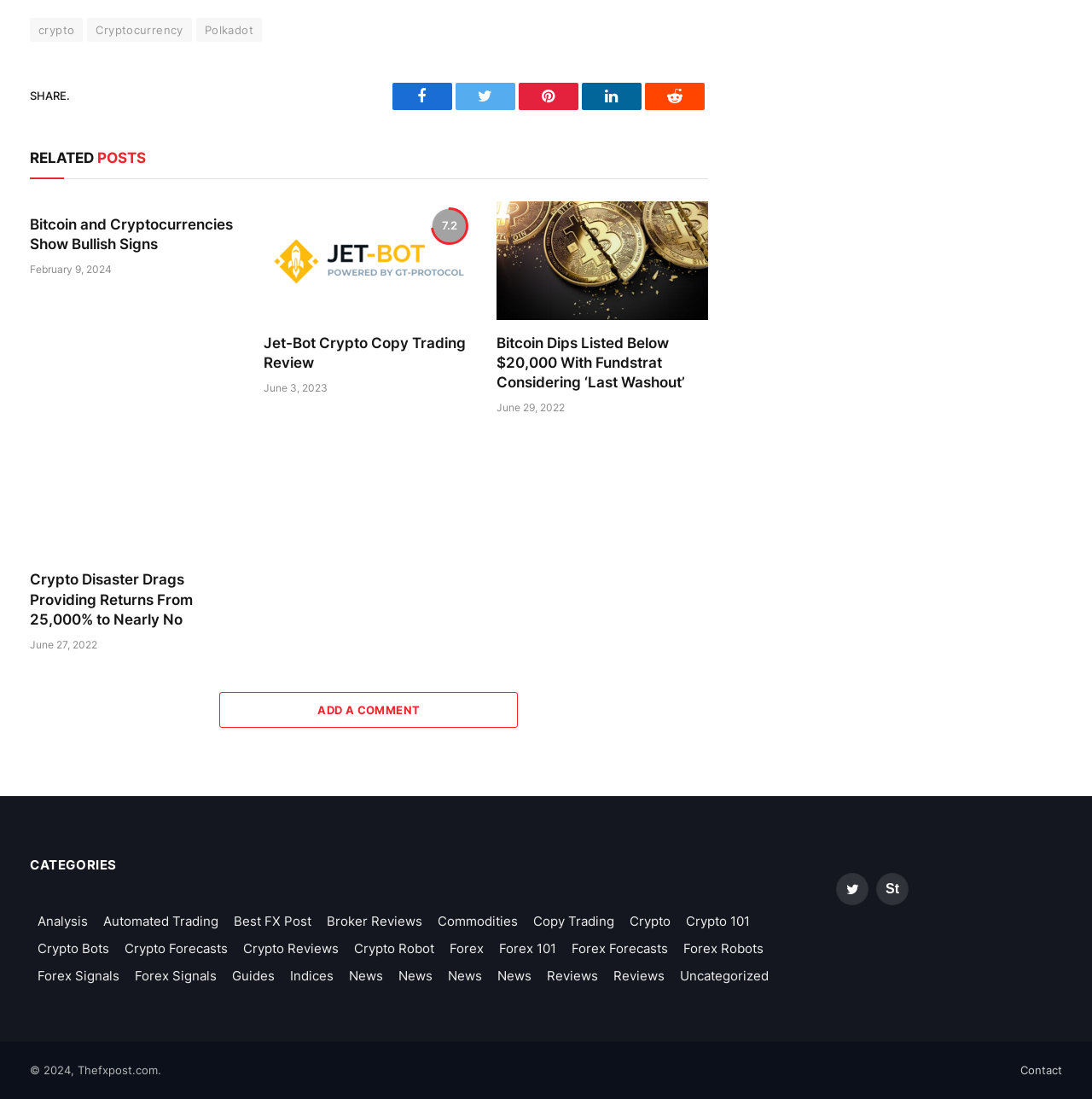Answer the question using only a single word or phrase: 
How many articles are listed under 'RELATED POSTS'?

3